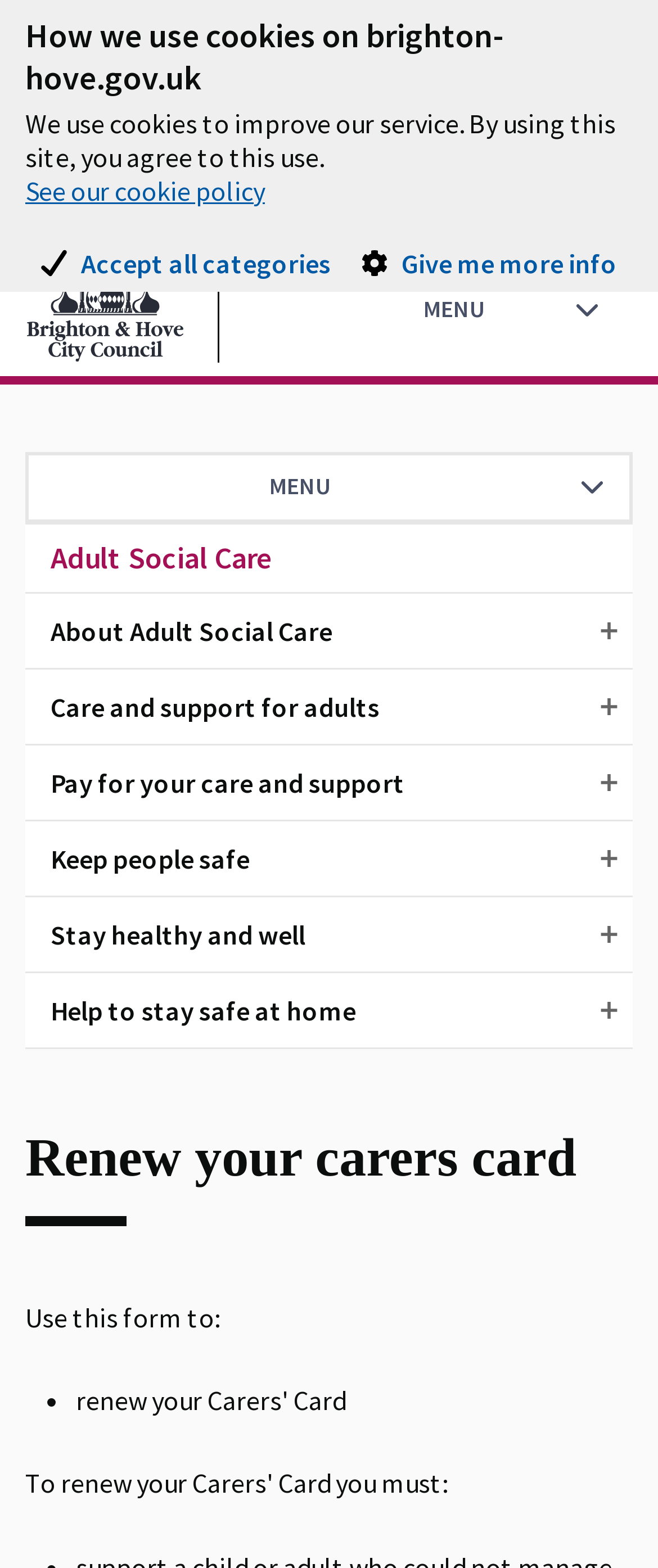Determine the bounding box coordinates for the area that needs to be clicked to fulfill this task: "Read the HealthBeat Blog". The coordinates must be given as four float numbers between 0 and 1, i.e., [left, top, right, bottom].

None